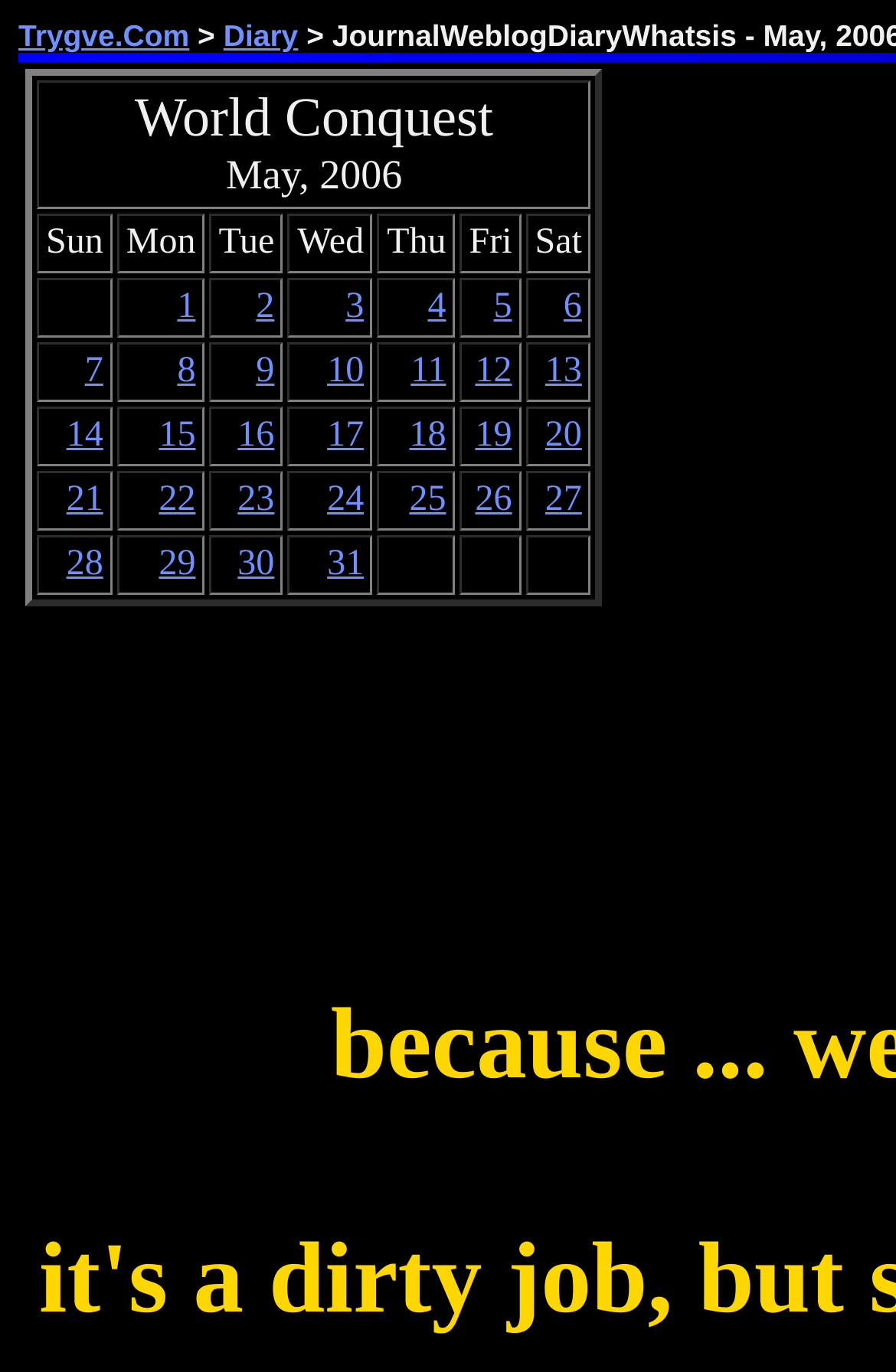Can you specify the bounding box coordinates of the area that needs to be clicked to fulfill the following instruction: "visit 27"?

[0.608, 0.35, 0.649, 0.378]